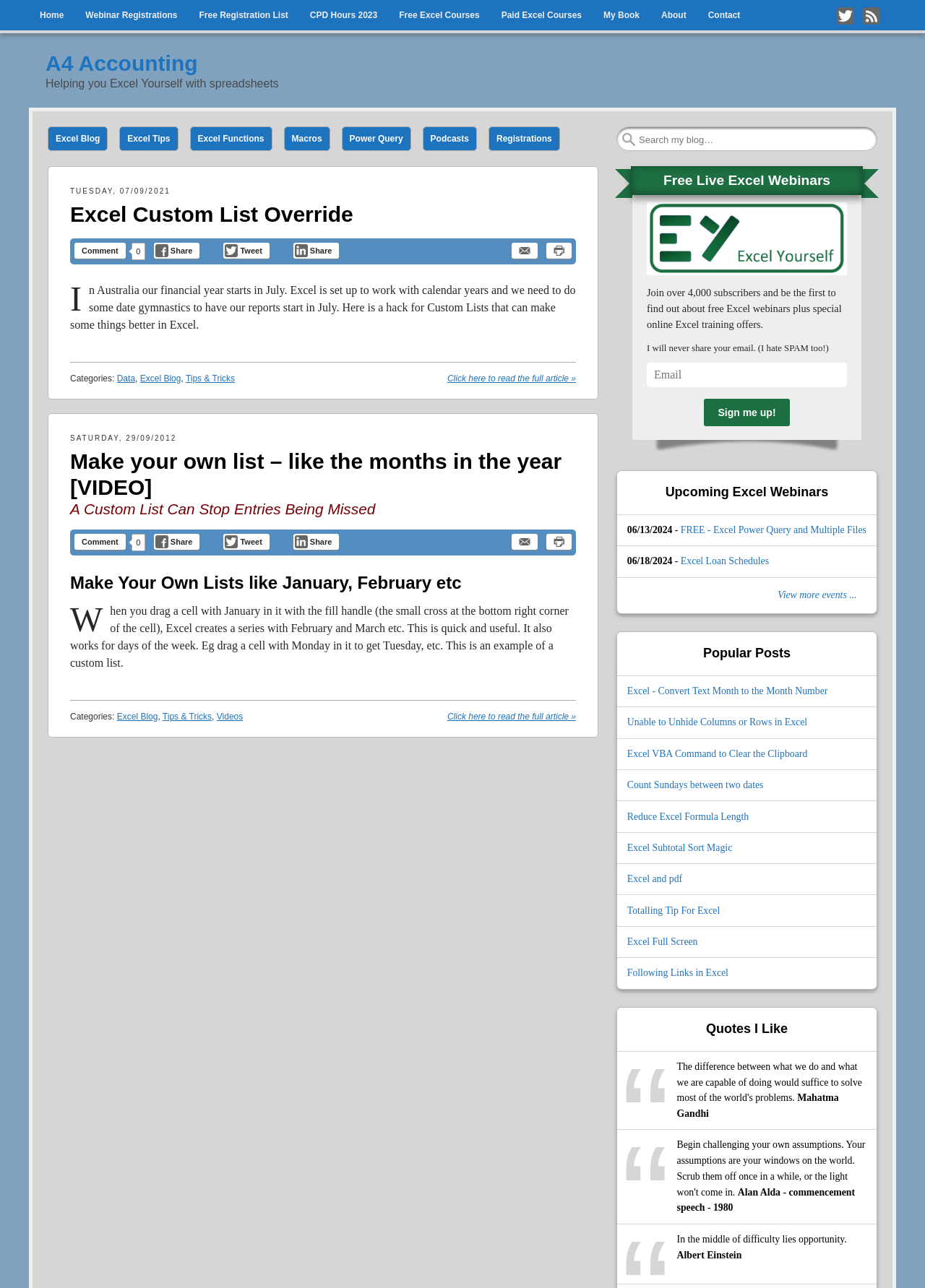Explain the contents of the webpage comprehensively.

This webpage is about A4 Accounting, an Excel-focused website. At the top, there is a menu with links to various sections, including Home, Webinar Registrations, Free Registration List, CPD Hours 2023, Free Excel Courses, Paid Excel Courses, My Book, About, and Contact. 

Below the menu, there is a heading "A4 Accounting" followed by a subheading "Helping you Excel Yourself with spreadsheets". On the right side of the page, there is a search bar with a search button.

The main content of the page is divided into two sections. The first section has an article with a heading "Excel Custom List Override" and a brief description about custom lists in Excel. There are also links to comment, share, tweet, and print the article. 

The second section has another article with a heading "Make your own list – like the months in the year [VIDEO]" and a brief description about creating custom lists in Excel. Again, there are links to comment, share, tweet, and print the article.

At the bottom of the page, there is a section for post navigation and a heading "Free Live Excel Webinars" with a brief description and a form to sign up for free Excel webinars. There is also a heading "Upcoming Excel Webinars" but no specific webinars are listed.